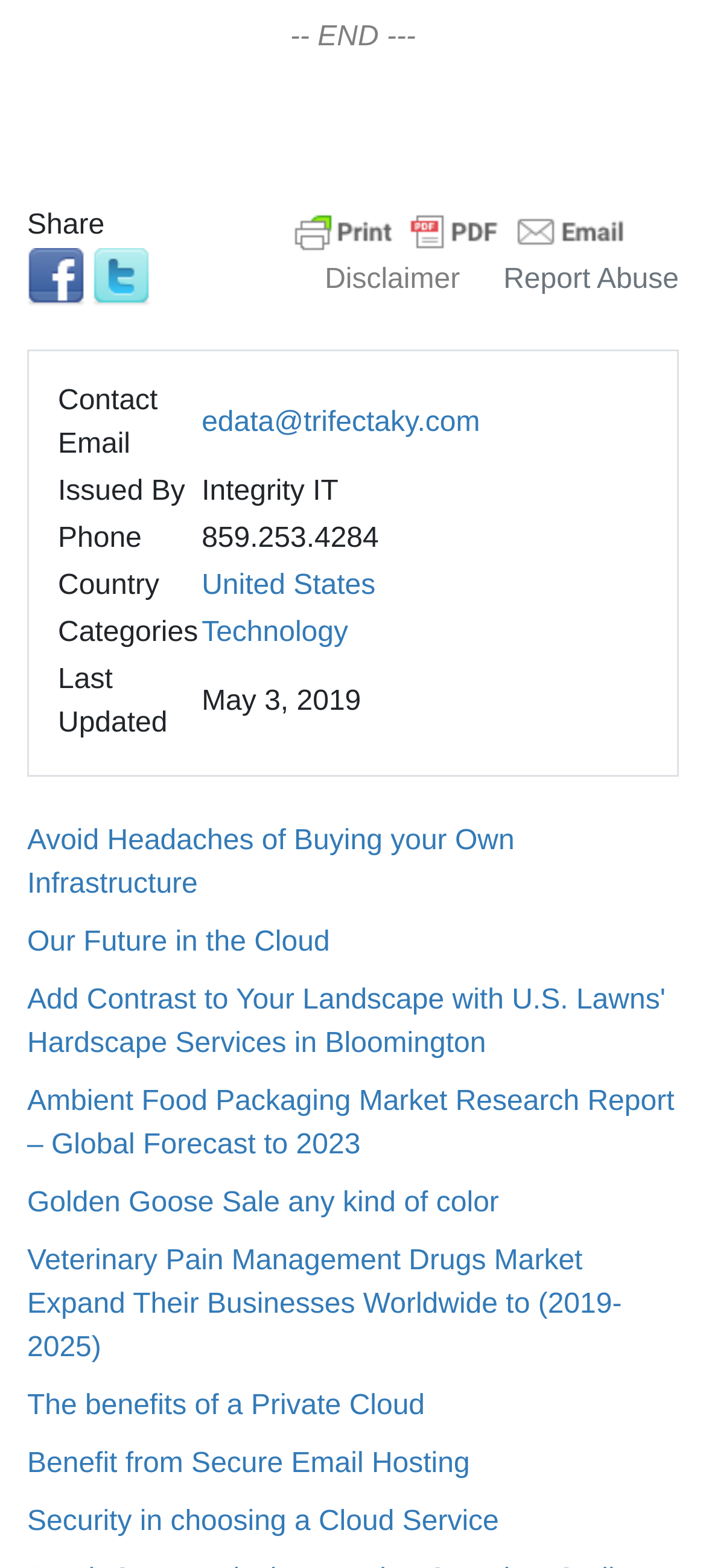Identify the bounding box coordinates of the clickable region necessary to fulfill the following instruction: "Call the Environmental Center". The bounding box coordinates should be four float numbers between 0 and 1, i.e., [left, top, right, bottom].

None